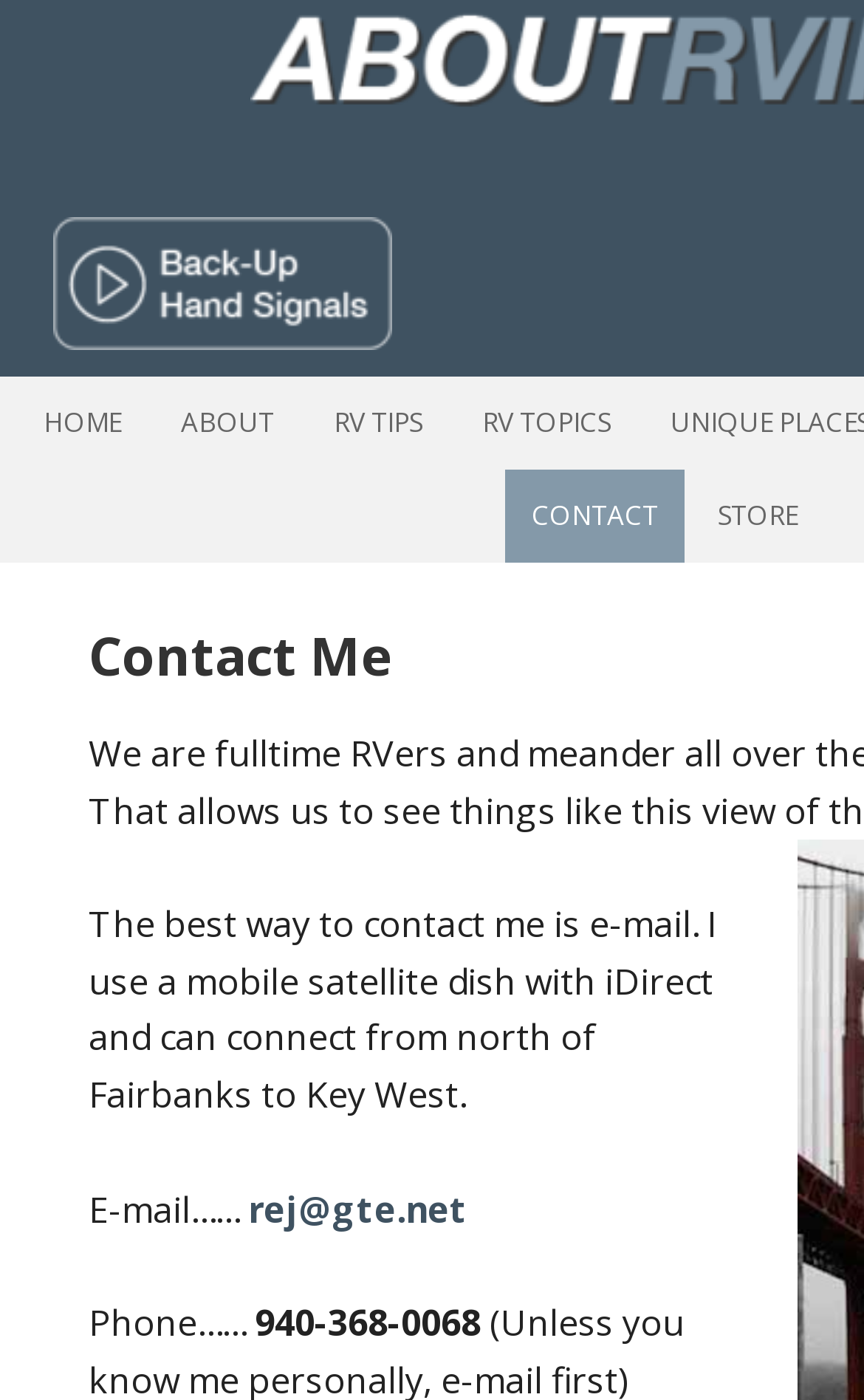Using the webpage screenshot, locate the HTML element that fits the following description and provide its bounding box: "RV TOPICS".

[0.527, 0.269, 0.737, 0.335]